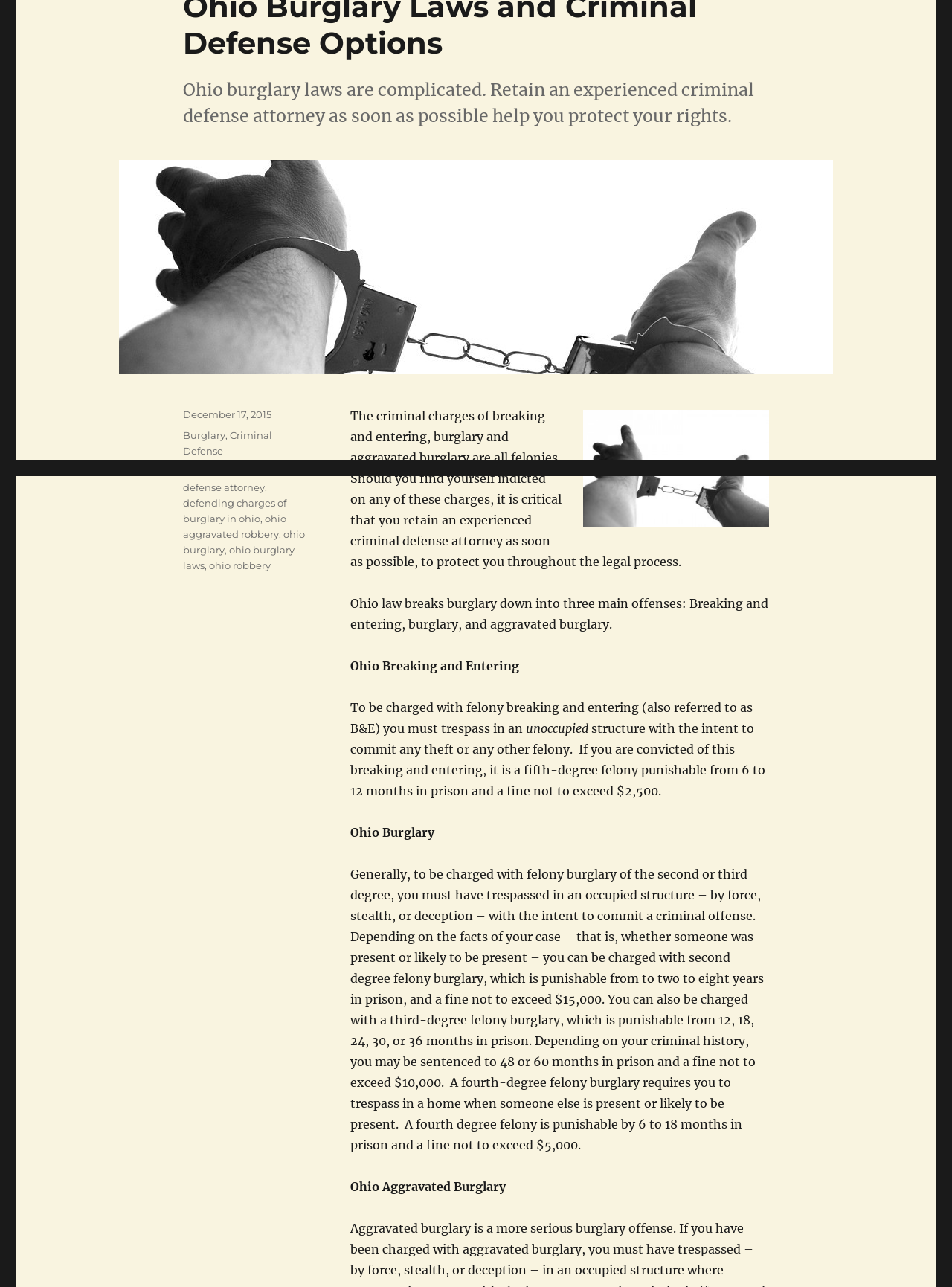Provide the bounding box coordinates of the HTML element described by the text: "Burglary". The coordinates should be in the format [left, top, right, bottom] with values between 0 and 1.

[0.192, 0.333, 0.237, 0.343]